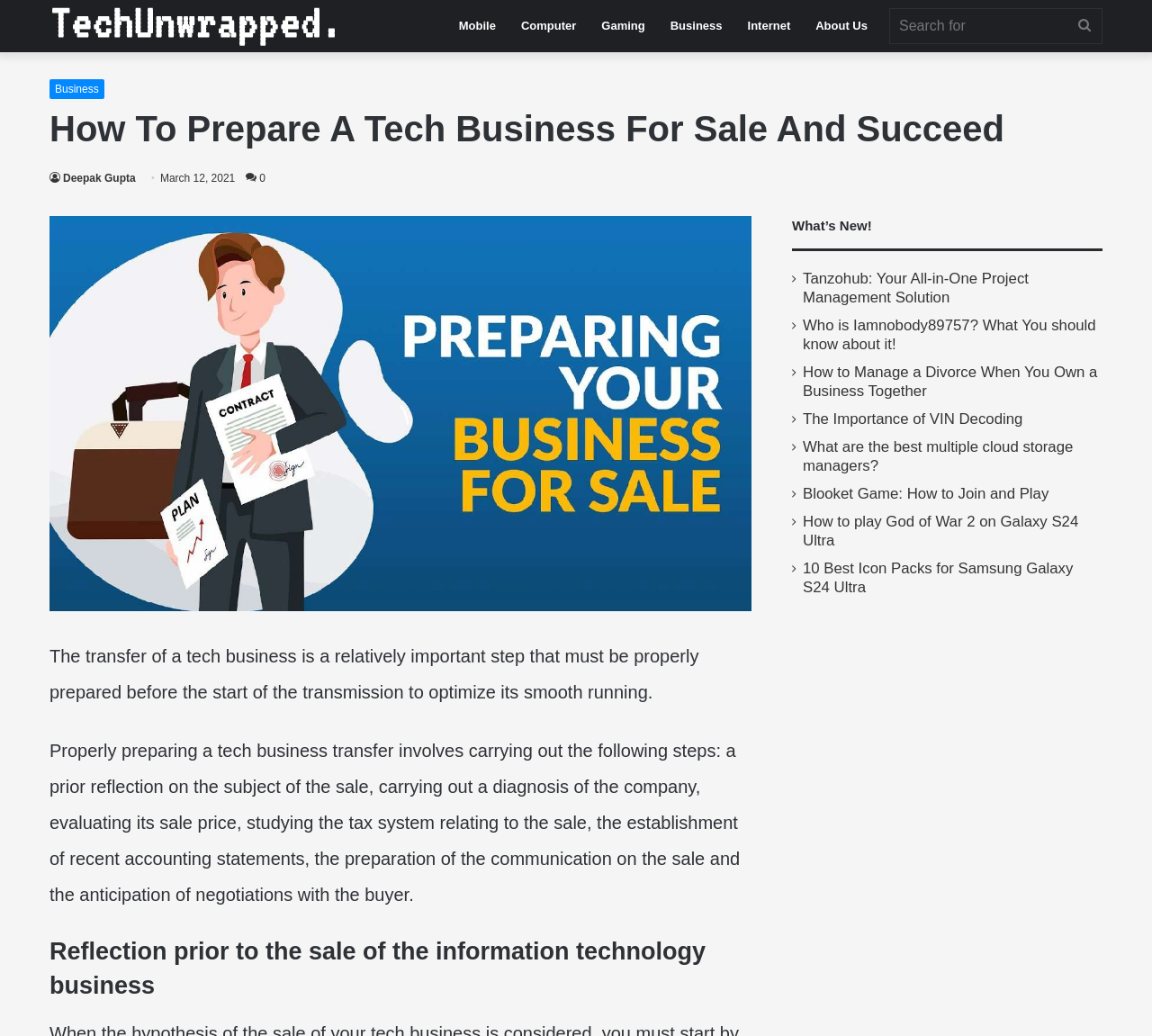Describe the webpage meticulously, covering all significant aspects.

The webpage is about preparing a tech business for sale and succeeding. At the top, there is a primary navigation section with a logo "TechUnwrapped" on the left, followed by links to various categories such as "Mobile", "Computer", "Gaming", "Business", "Internet", and "About Us". On the right side of the navigation section, there is a search bar with a "Search for" textbox and a "Search" button.

Below the navigation section, there is a heading that reads "How To Prepare A Tech Business For Sale And Succeed". Next to the heading, there is a link to the author "Deepak Gupta" and a date "March 12, 2021". 

On the left side of the page, there is a large figure that takes up most of the width, with an image related to the topic. Below the figure, there is a paragraph of text that summarizes the importance of properly preparing a tech business transfer. The text explains that this involves several steps, including reflection on the sale, diagnosis of the company, evaluating the sale price, and more.

Further down, there is a heading "Reflection prior to the sale of the information technology business", which likely starts a new section of the article.

On the right side of the page, there is a primary sidebar with a heading "What’s New!". Below this heading, there are several links to recent articles, including "Tanzohub: Your All-in-One Project Management Solution", "Who is Iamnobody89757? What You should know about it!", and several others.